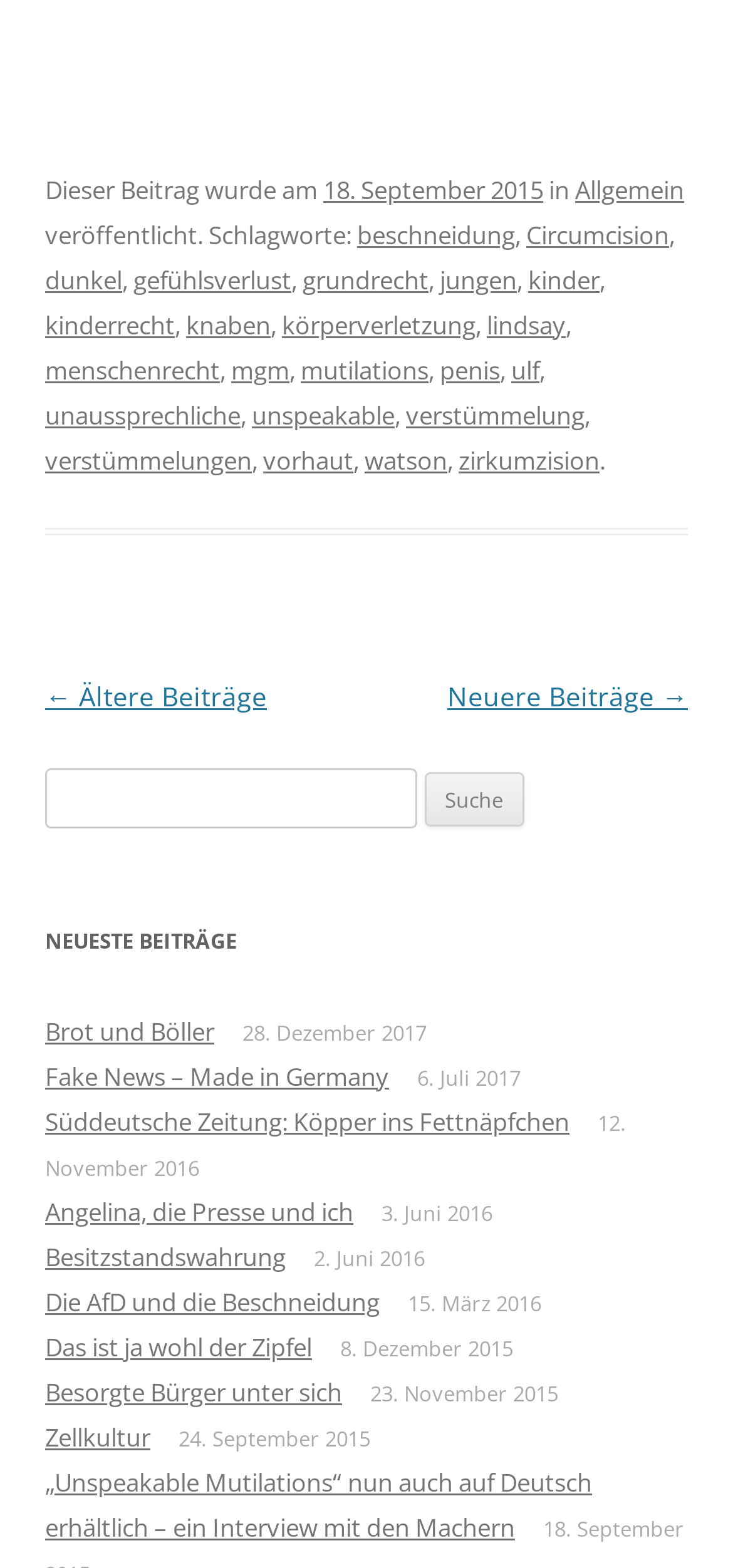Please study the image and answer the question comprehensively:
What is the category of the post 'Beschneidung'

I found the category of the post by looking at the footer section of the webpage, where it says 'in' followed by the category 'Allgemein'.